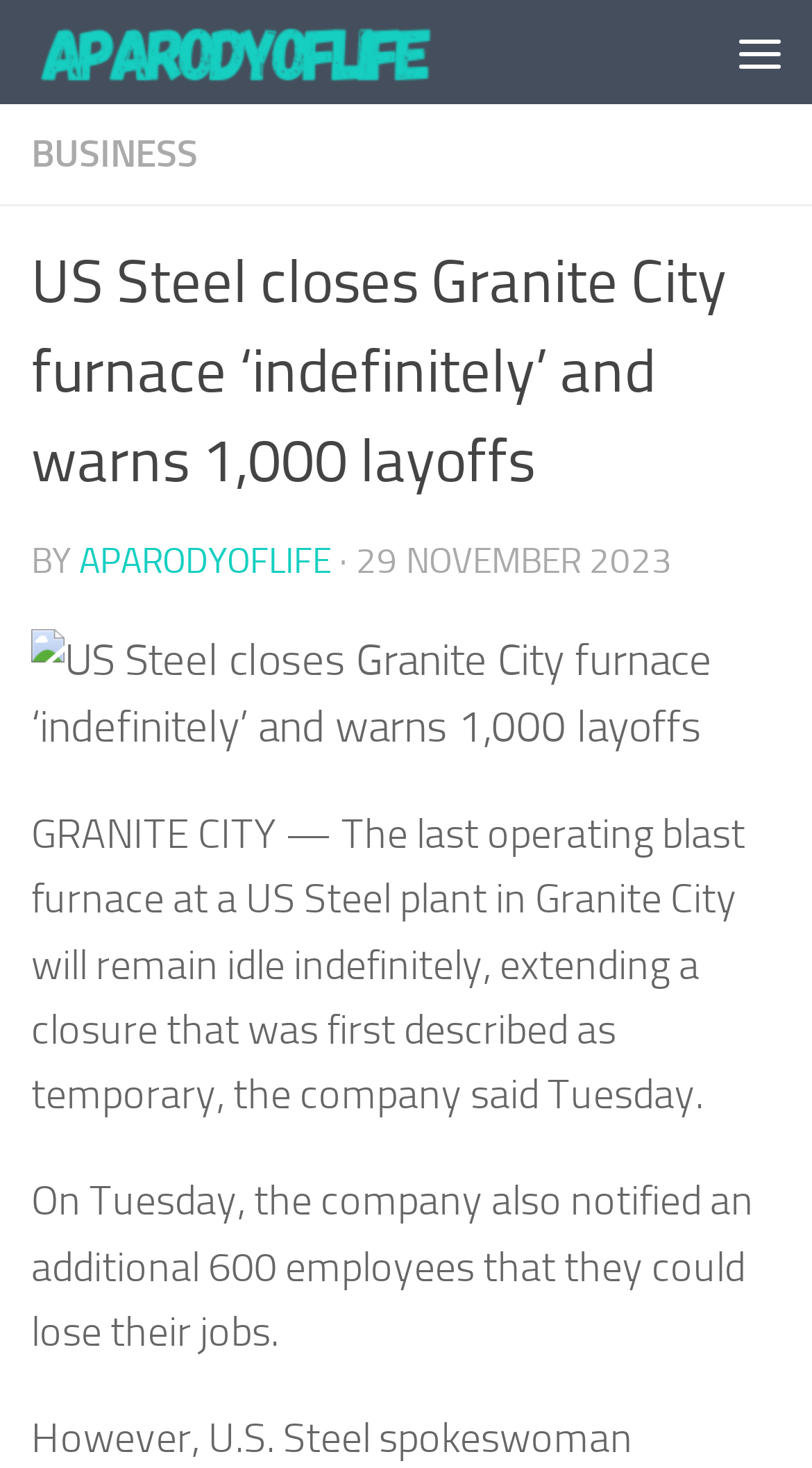Predict the bounding box of the UI element based on this description: "Skip to content".

[0.01, 0.006, 0.474, 0.082]